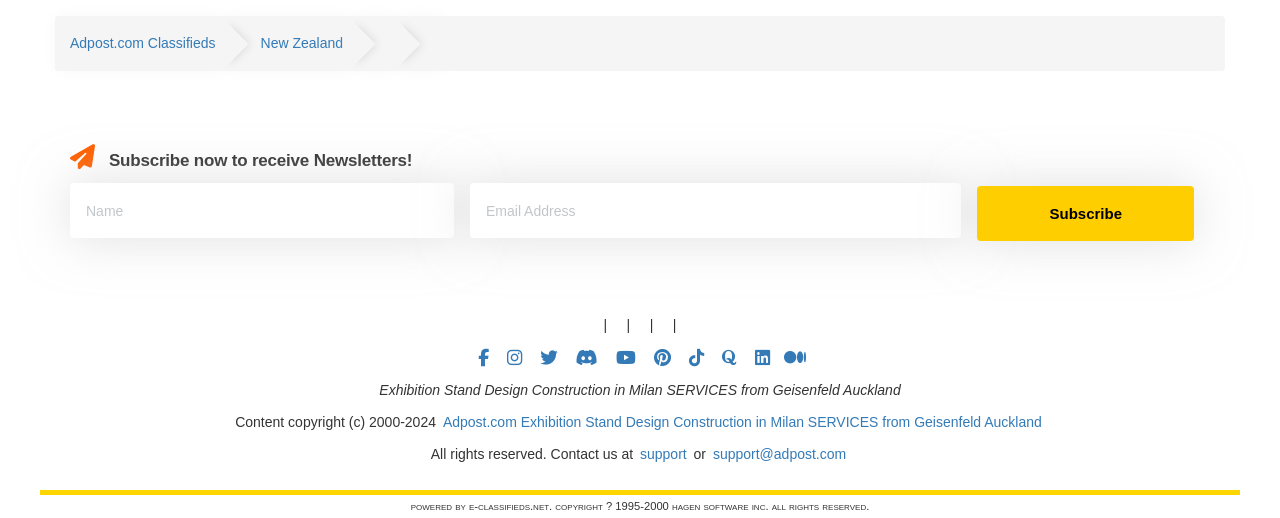Provide the bounding box coordinates of the UI element this sentence describes: "support".

[0.498, 0.861, 0.539, 0.892]